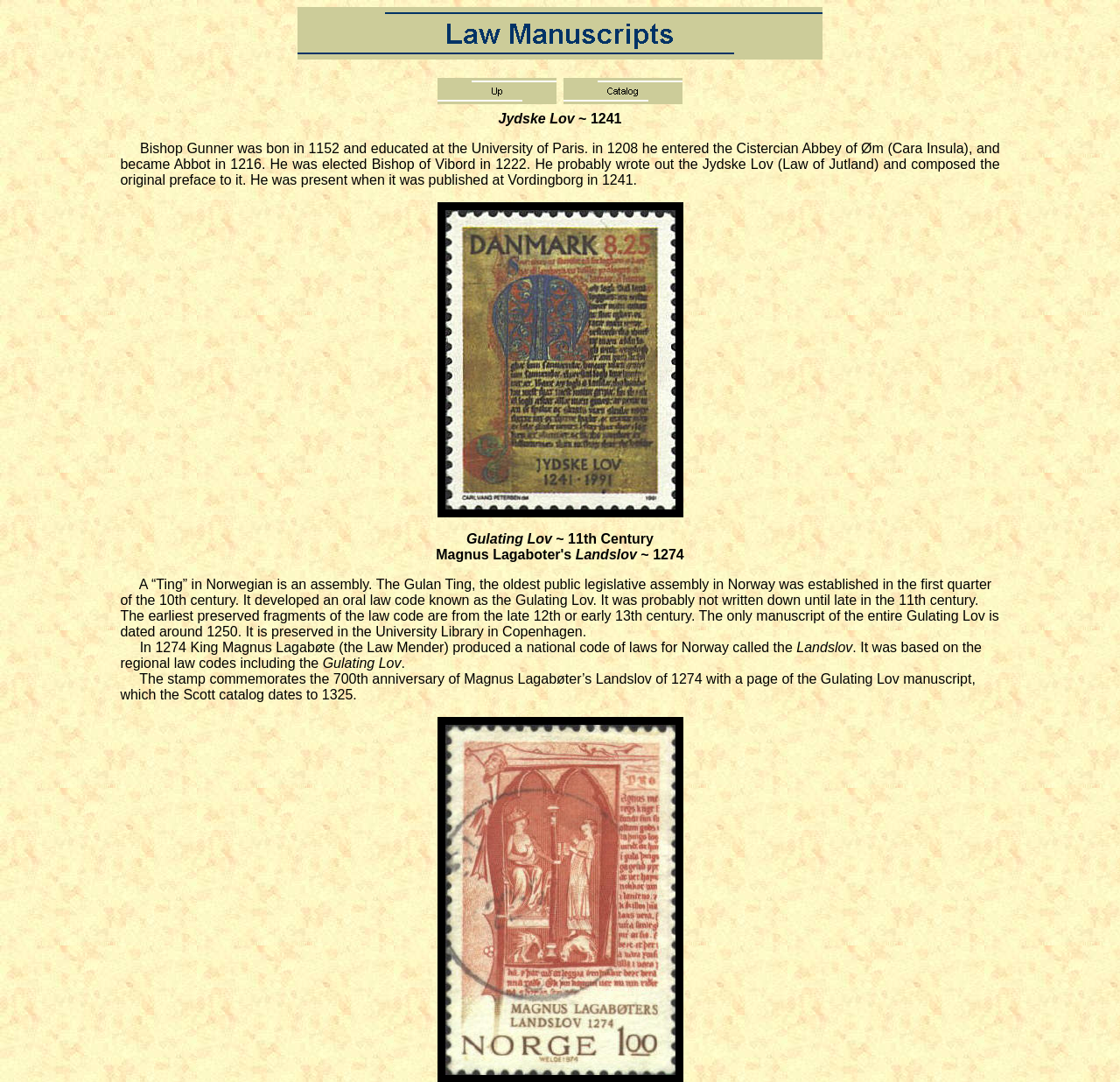Answer with a single word or phrase: 
What is the anniversary being commemorated?

700th anniversary